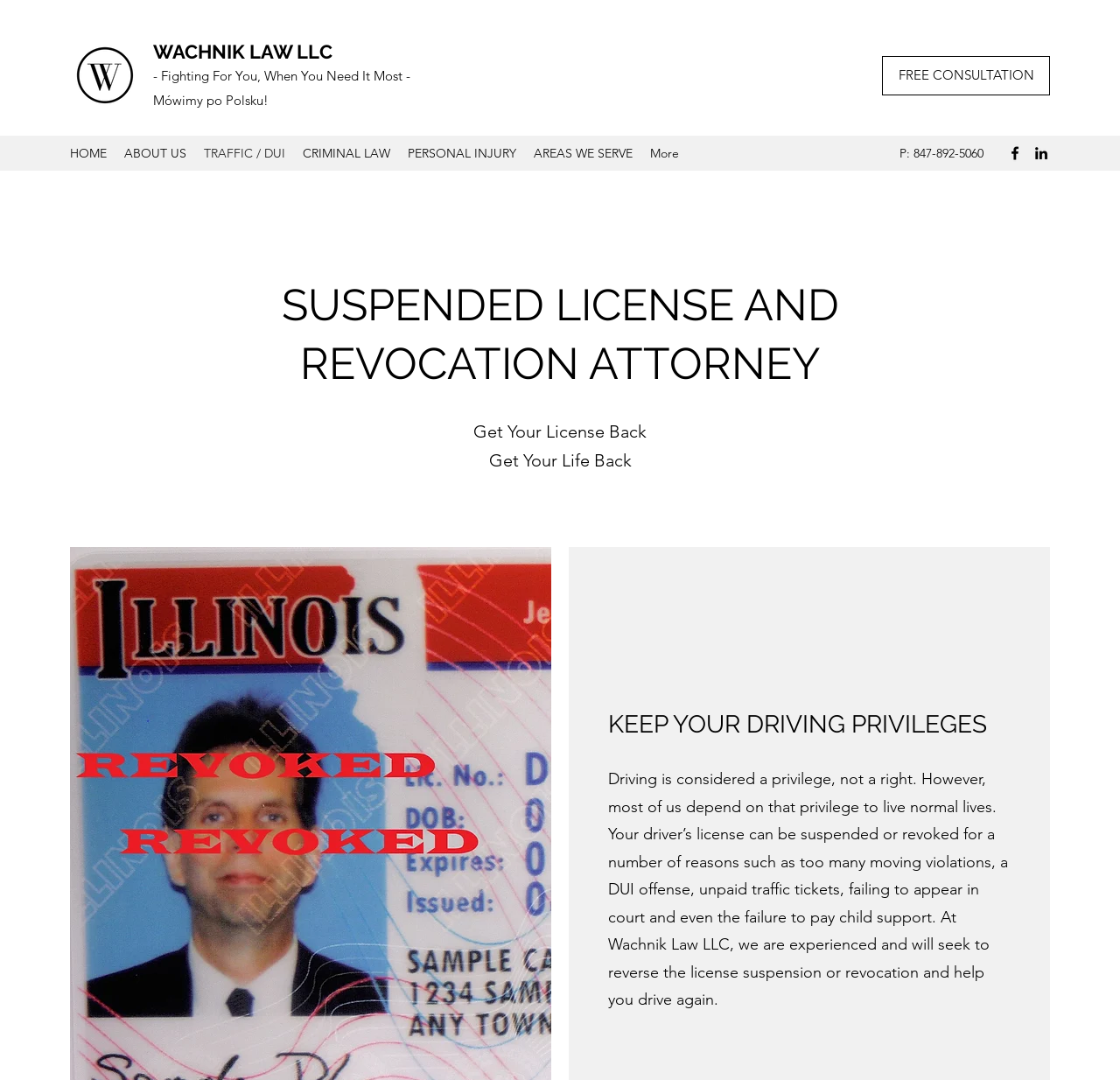Consider the image and give a detailed and elaborate answer to the question: 
What is the purpose of the law firm?

The purpose of the law firm can be inferred from the StaticText elements 'Get Your License Back' and 'Get Your Life Back' with bounding box coordinates [0.423, 0.39, 0.577, 0.409] and [0.436, 0.417, 0.564, 0.436] respectively, which suggest that the law firm helps people to regain their driving privileges.